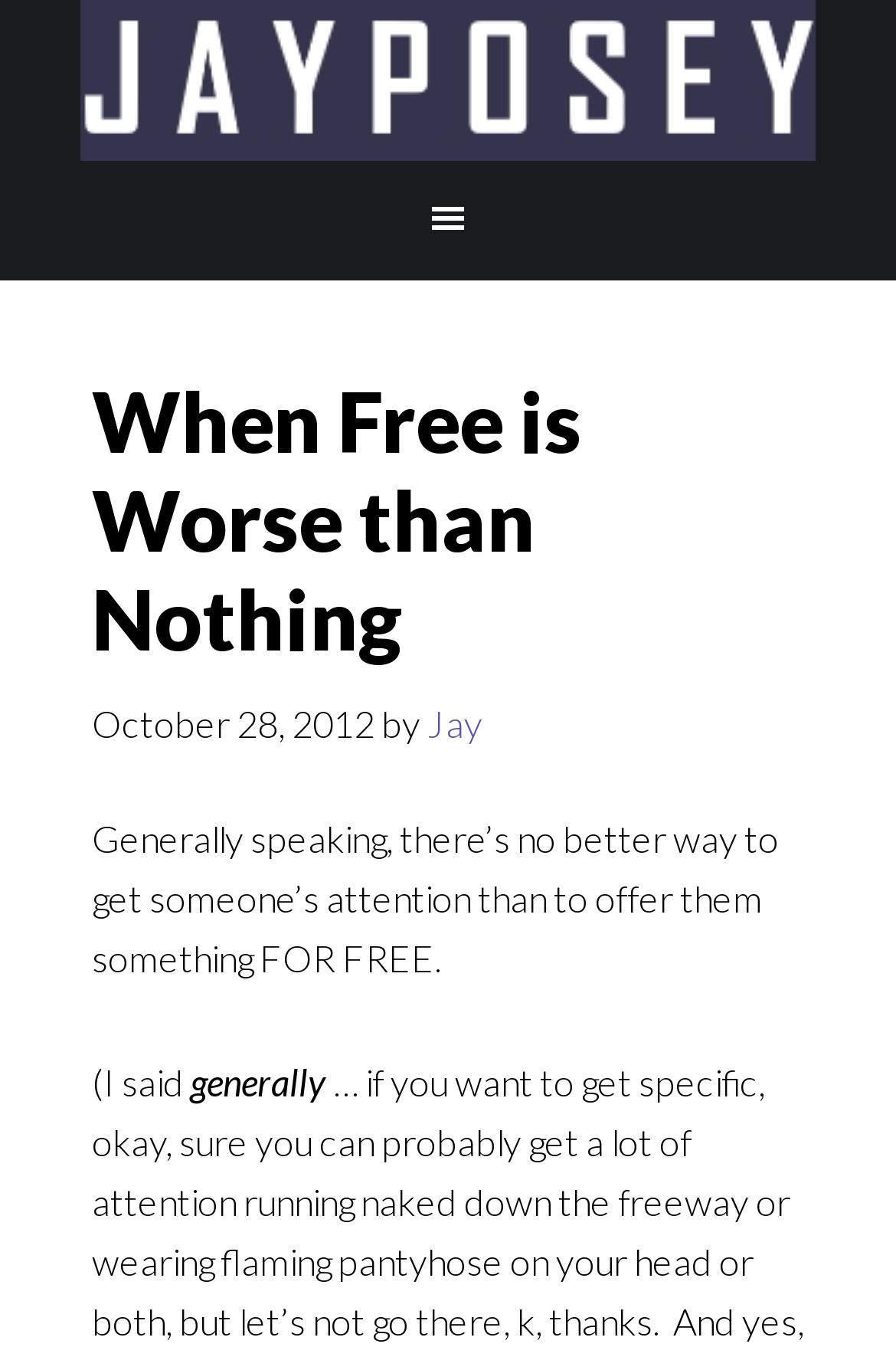When was the article published? Based on the screenshot, please respond with a single word or phrase.

October 28, 2012